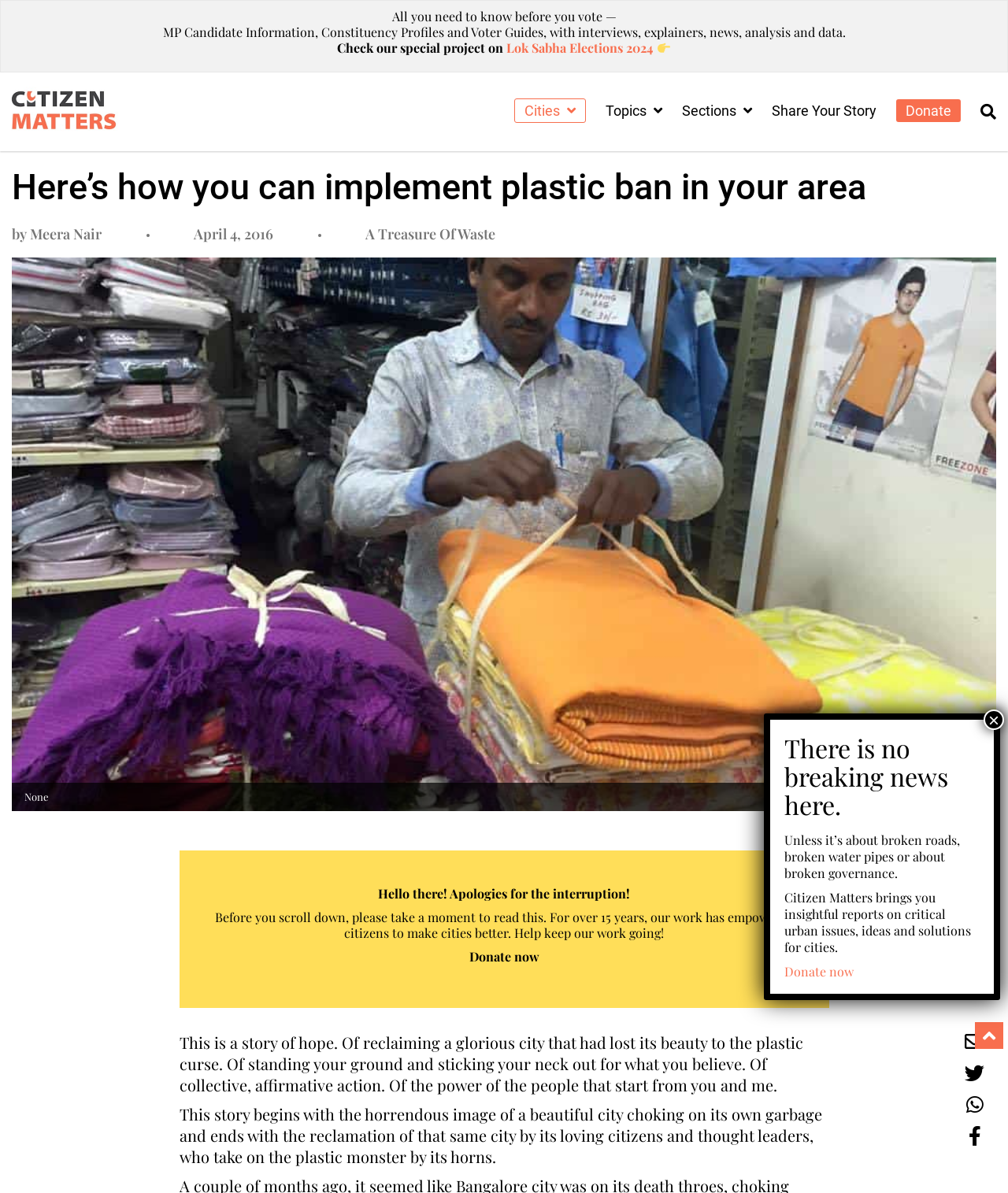Construct a comprehensive description capturing every detail on the webpage.

This webpage is about Citizen Matters, a platform that focuses on urban issues, ideas, and solutions for cities. At the top, there is a logo of Citizen Matters with a candle-shaped "i" and a navigation menu with links to Cities, Topics, Sections, Share Your Story, Donate, and a Search button.

Below the navigation menu, there is a heading that reads "Here's how you can implement plastic ban in your area" followed by the author's name, Meera Nair, and the date of publication, April 4, 2016. There is also a link to a related article, "A Treasure Of Waste".

The main content of the webpage is an article about reclaiming a city from the plastic curse. The article is divided into two paragraphs, with the first paragraph describing the story of hope and collective action, and the second paragraph detailing the transformation of the city from a garbage-choked metropolis to a reclaimed city.

On the right side of the article, there is a featured image that takes up most of the space. Below the article, there are links to share the article on social media platforms, such as Twitter, WhatsApp, and Facebook.

Further down the page, there is a section with a heading that reads "Help keep our work going!" followed by a call to action to donate. There is also a button to close this section.

At the very bottom of the page, there is a section with a static text that reads "Unless it’s about broken roads, broken water pipes or about broken governance. Citizen Matters brings you insightful reports on critical urban issues, ideas and solutions for cities. Donate now" followed by a Donate now button.

Throughout the webpage, there are several images, including the Citizen Matters logo, the featured image, and an icon of a candle. The overall layout is organized, with clear headings and concise text.